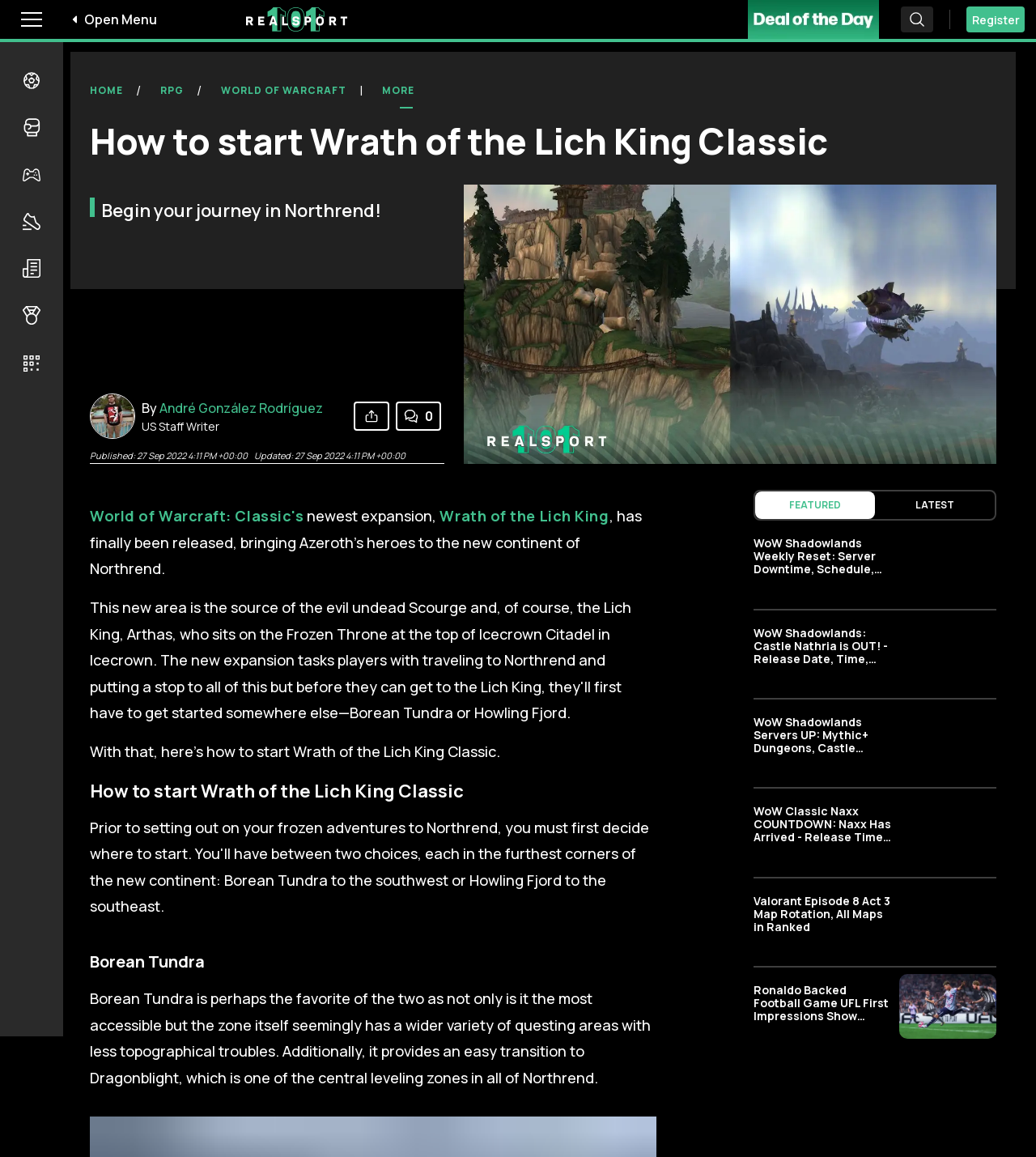What is the name of the WoW expansion?
Please describe in detail the information shown in the image to answer the question.

The question can be answered by looking at the text content of the webpage, specifically the link 'Wrath of the Lich King' which is mentioned as the newest expansion of World of Warcraft: Classic.